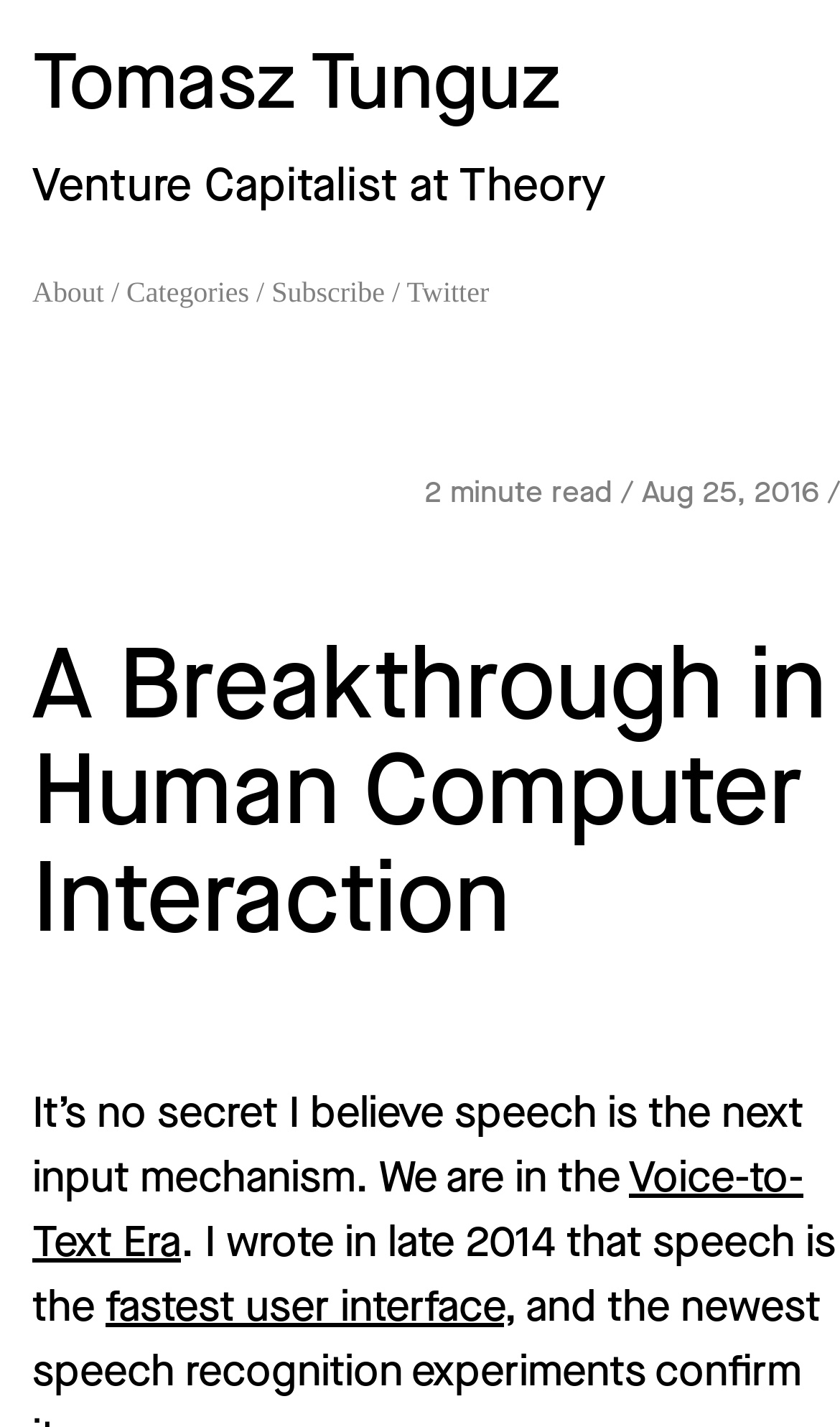What is the category of the article?
Answer the question using a single word or phrase, according to the image.

Human Computer Interaction